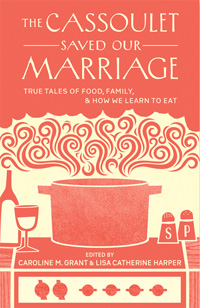What is depicted in the center of the design?
Using the information from the image, provide a comprehensive answer to the question.

The central element of the design is a pot with steam rising, which symbolizes cooking and connection, and is flanked by a glass of wine and salt and pepper shakers, signifying the joys of shared meals.